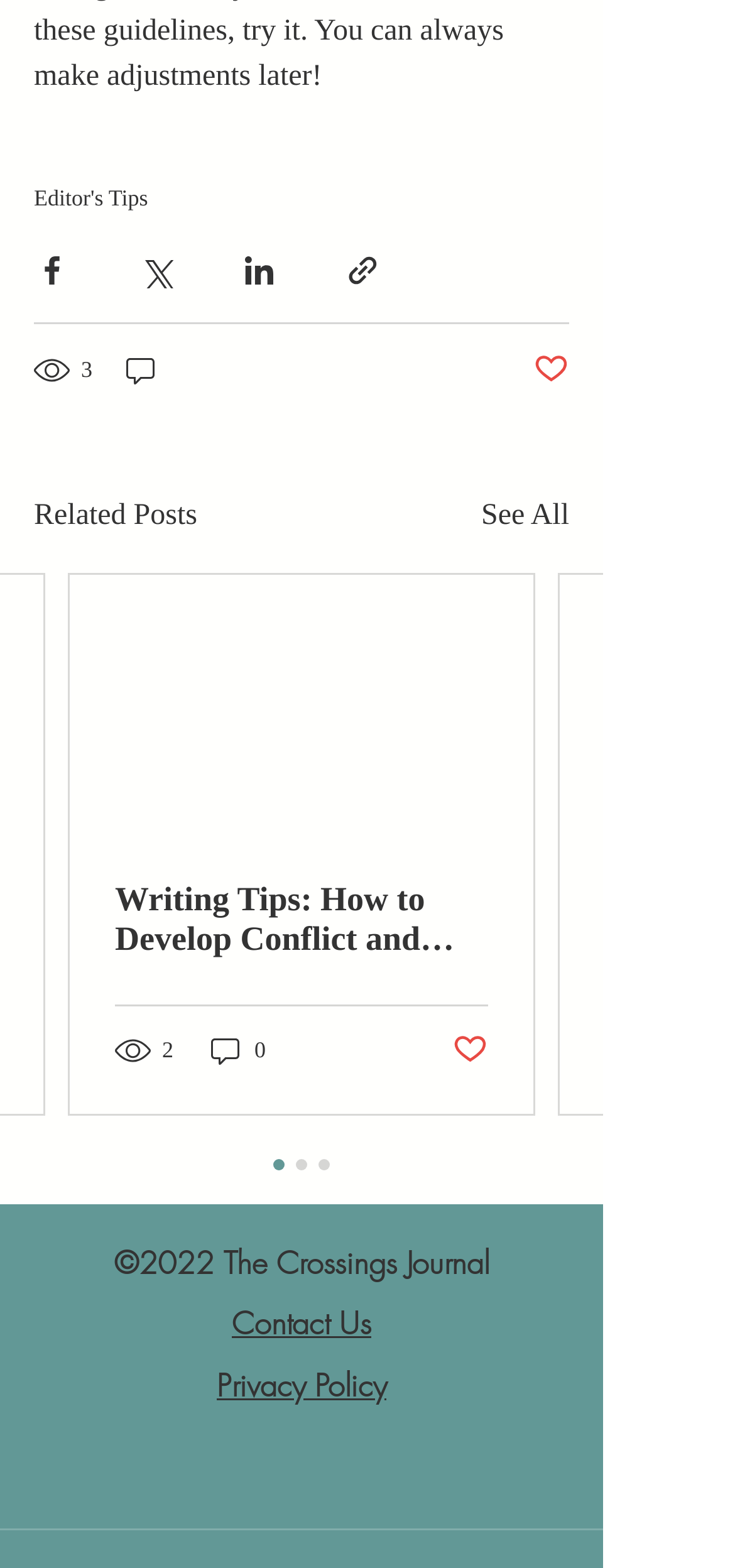Give the bounding box coordinates for this UI element: "See All". The coordinates should be four float numbers between 0 and 1, arranged as [left, top, right, bottom].

[0.655, 0.314, 0.774, 0.343]